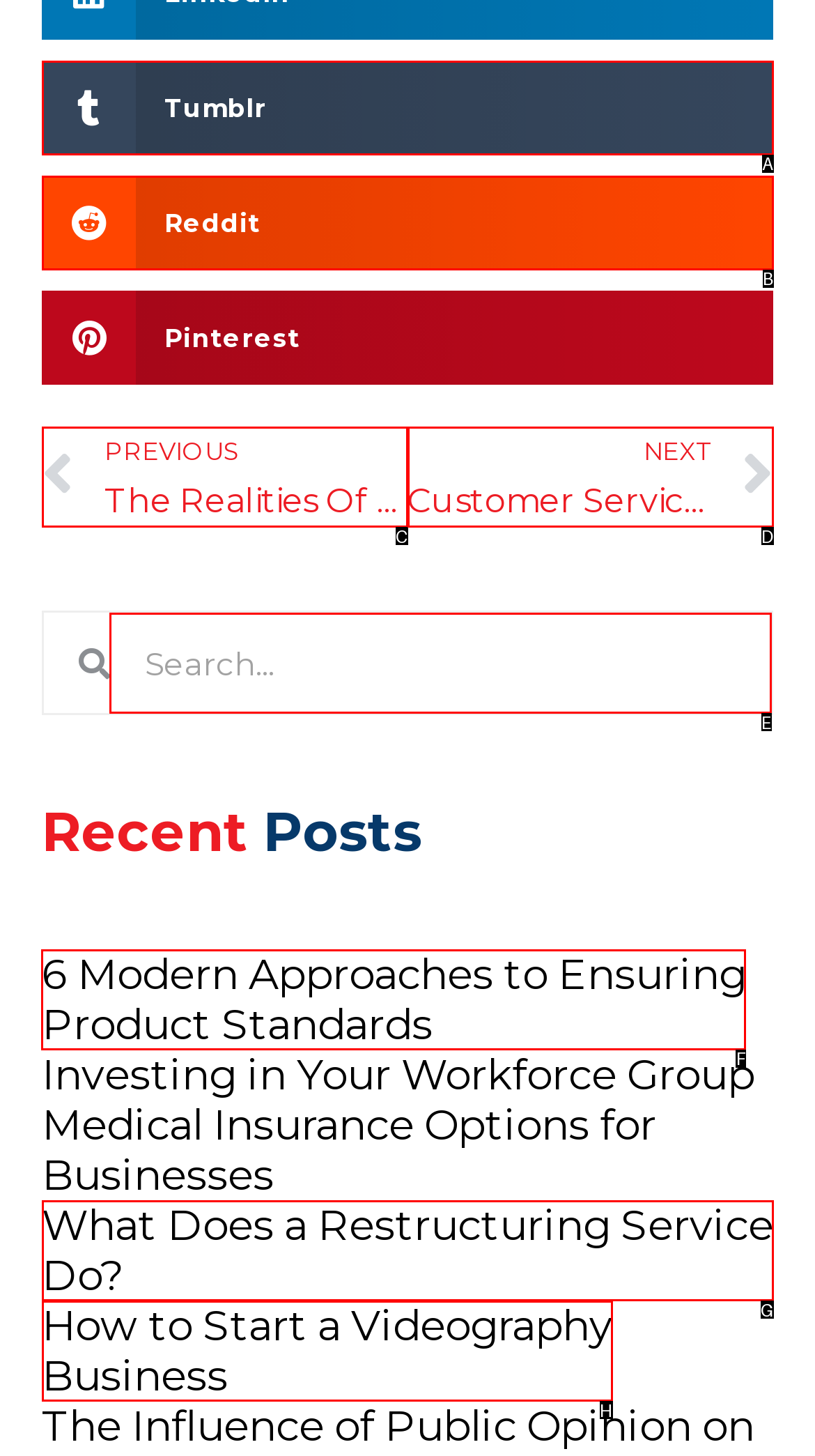Choose the HTML element that should be clicked to accomplish the task: Read 6 Modern Approaches to Ensuring Product Standards. Answer with the letter of the chosen option.

F